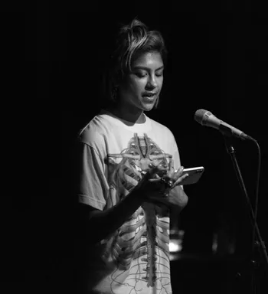Detail everything you observe in the image.

This captivating black-and-white image features a young woman standing at a microphone, seemingly delivering a performance or presentation. She is dressed in a distinctive t-shirt adorned with a skeletal design, which contrasts starkly against the darker background, drawing attention to both her presence and the message conveyed by her clothing. The expression on her face suggests engagement and concentration as she holds a phone in one hand, likely reading from it or using it as a reference during her performance. The ambiance hints at an intimate setting, perhaps a poetry reading or an experimental art event, evoking a sense of connection between the speaker and her audience. This moment captures the intersection of modern technology and traditional performance art, emphasizing the dynamic nature of contemporary expression.